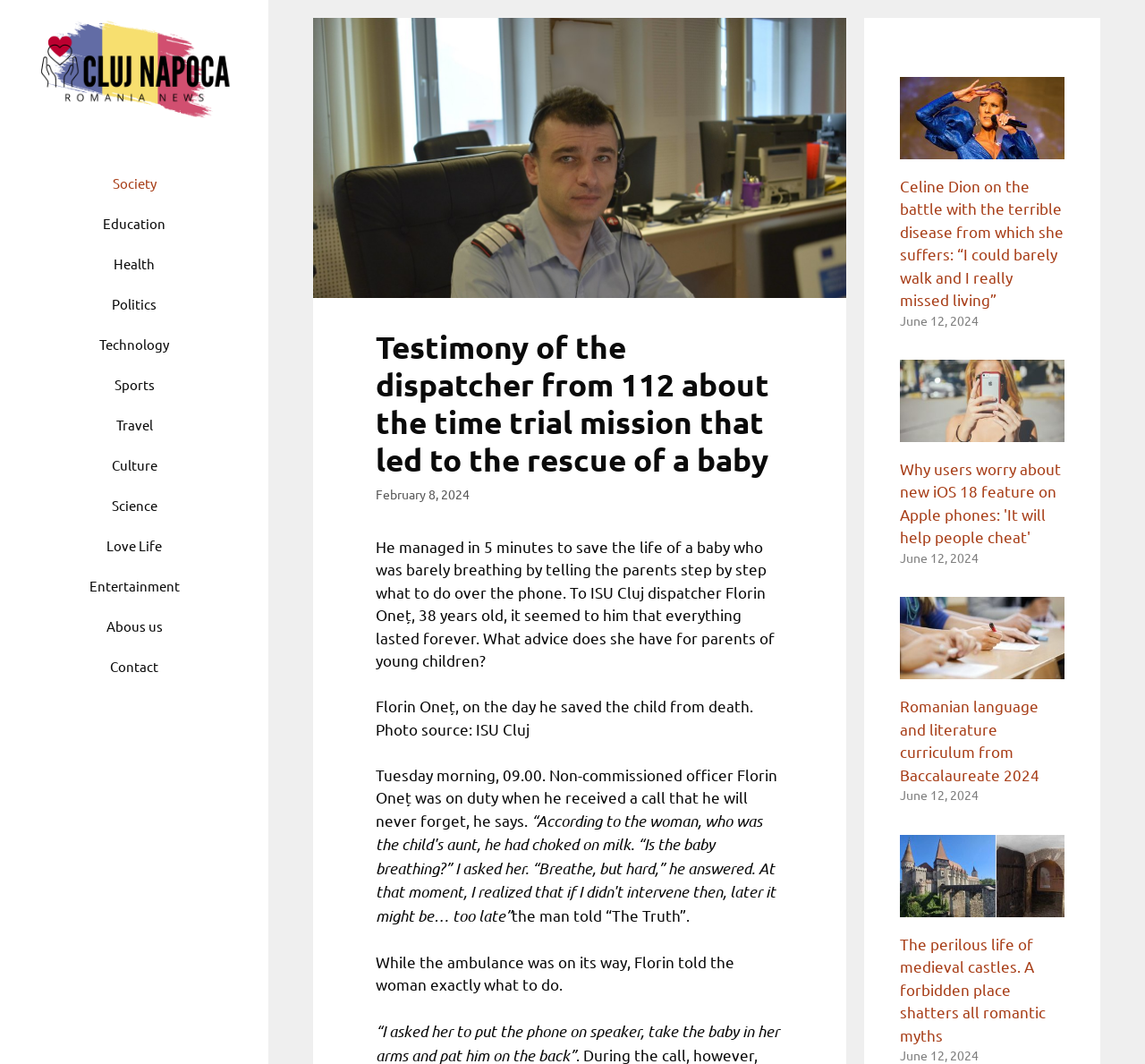How old is Florin Oneț?
Using the visual information, reply with a single word or short phrase.

38 years old